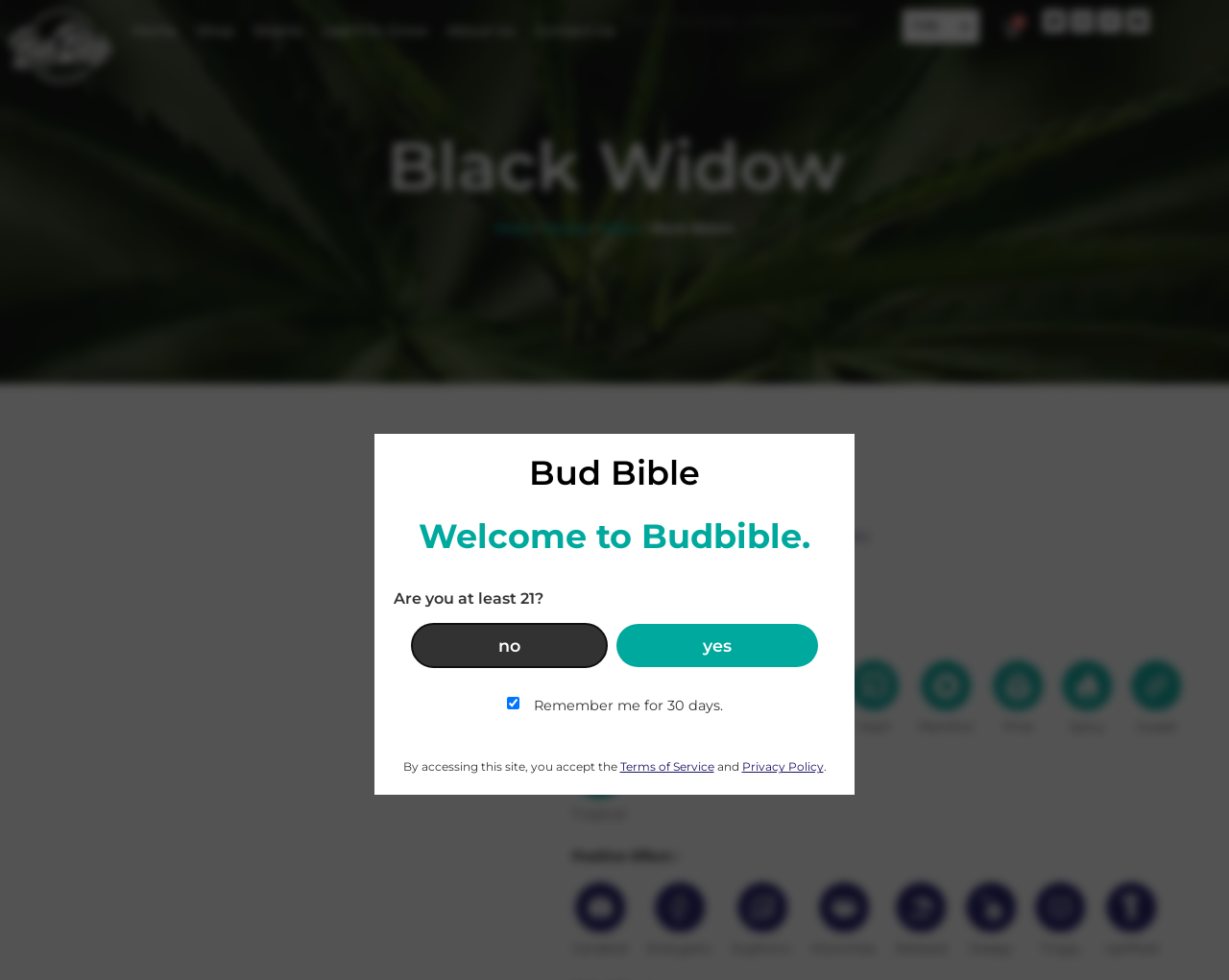What is the origin of Black Widow?
Refer to the image and provide a concise answer in one word or phrase.

Mr. Nice Seeds